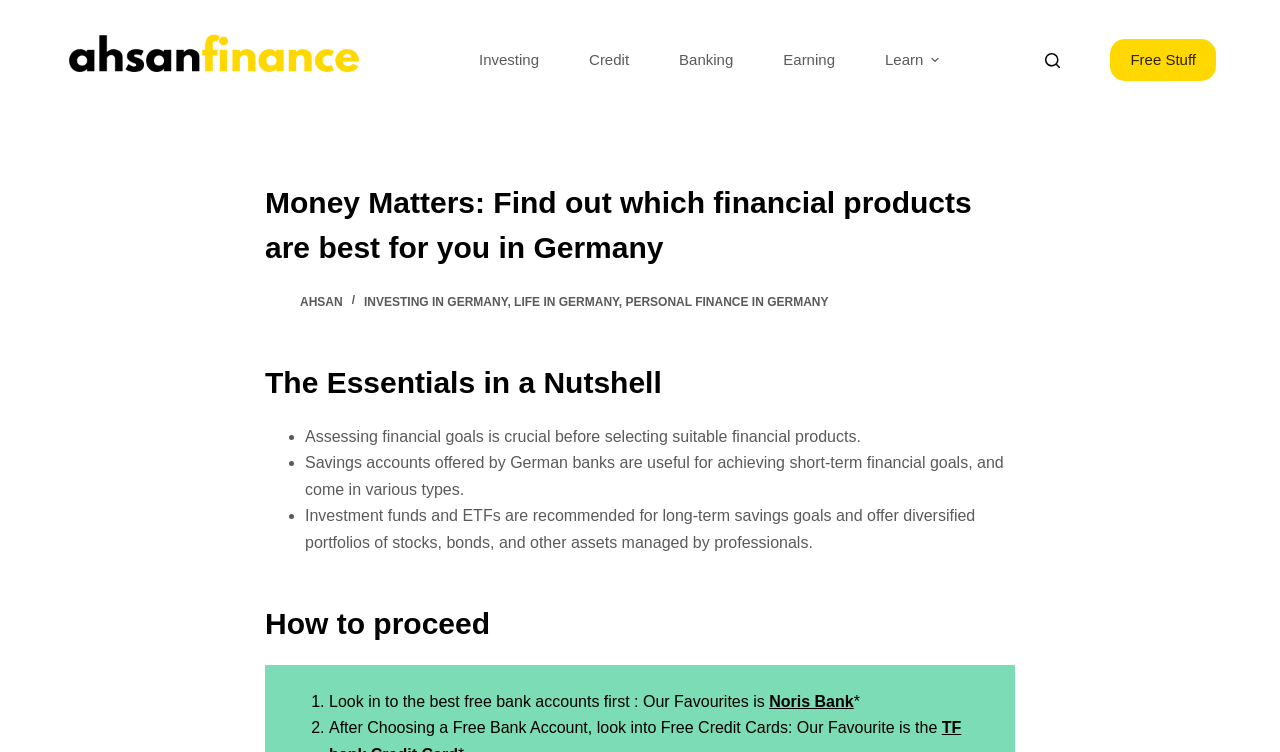Can you provide the bounding box coordinates for the element that should be clicked to implement the instruction: "Visit the Ahsan finance website"?

[0.05, 0.013, 0.284, 0.146]